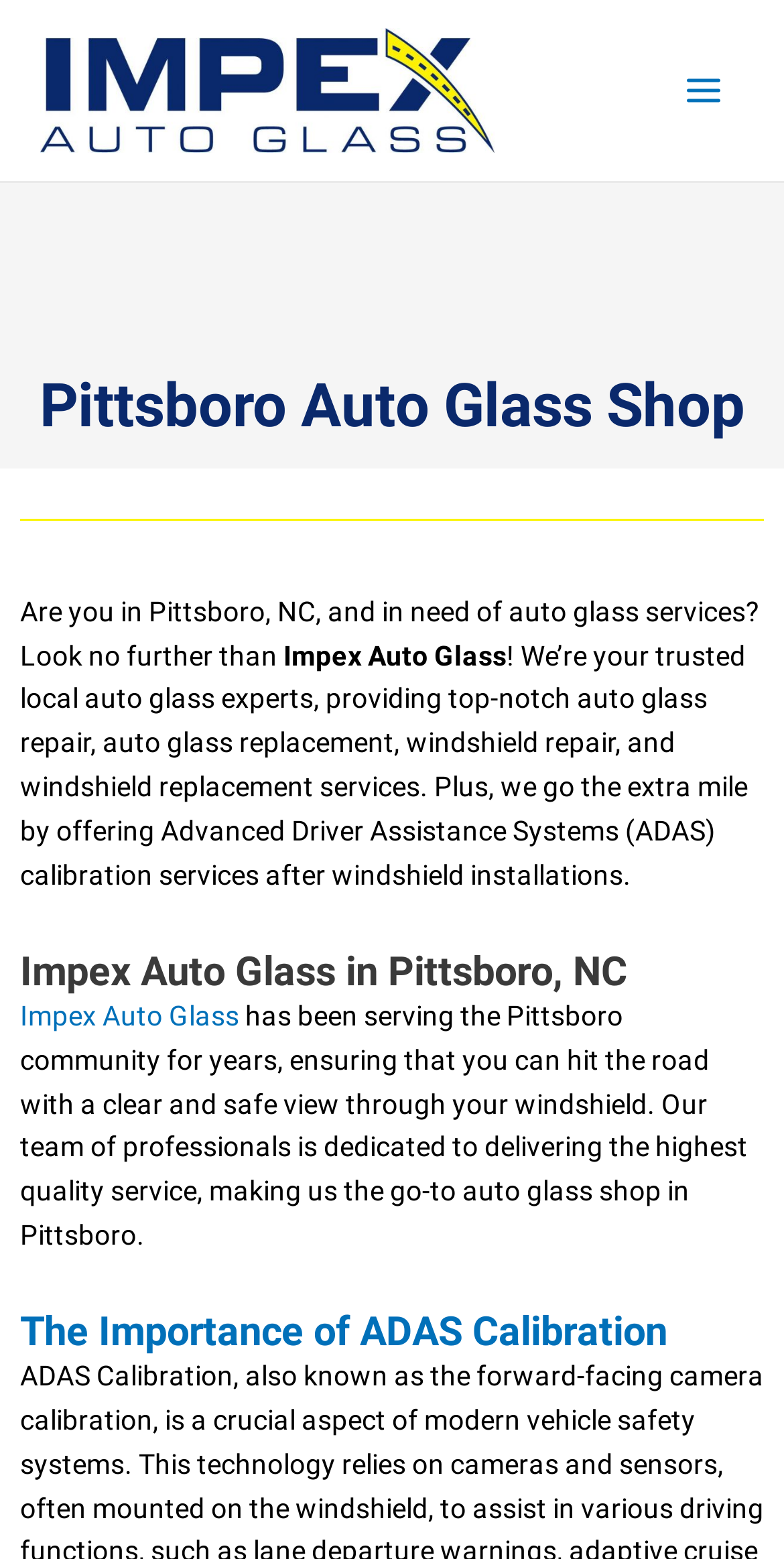What makes Impex Auto Glass unique? Look at the image and give a one-word or short phrase answer.

ADAS calibration services